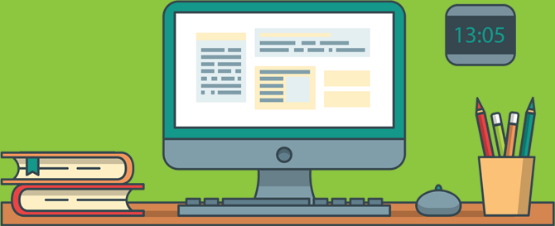Please look at the image and answer the question with a detailed explanation: What is the time shown on the wall-mounted clock?

I observe that the wall-mounted clock on the right side of the computer displays the time as 13:05, adding a touch of realism and everyday life to the scene.